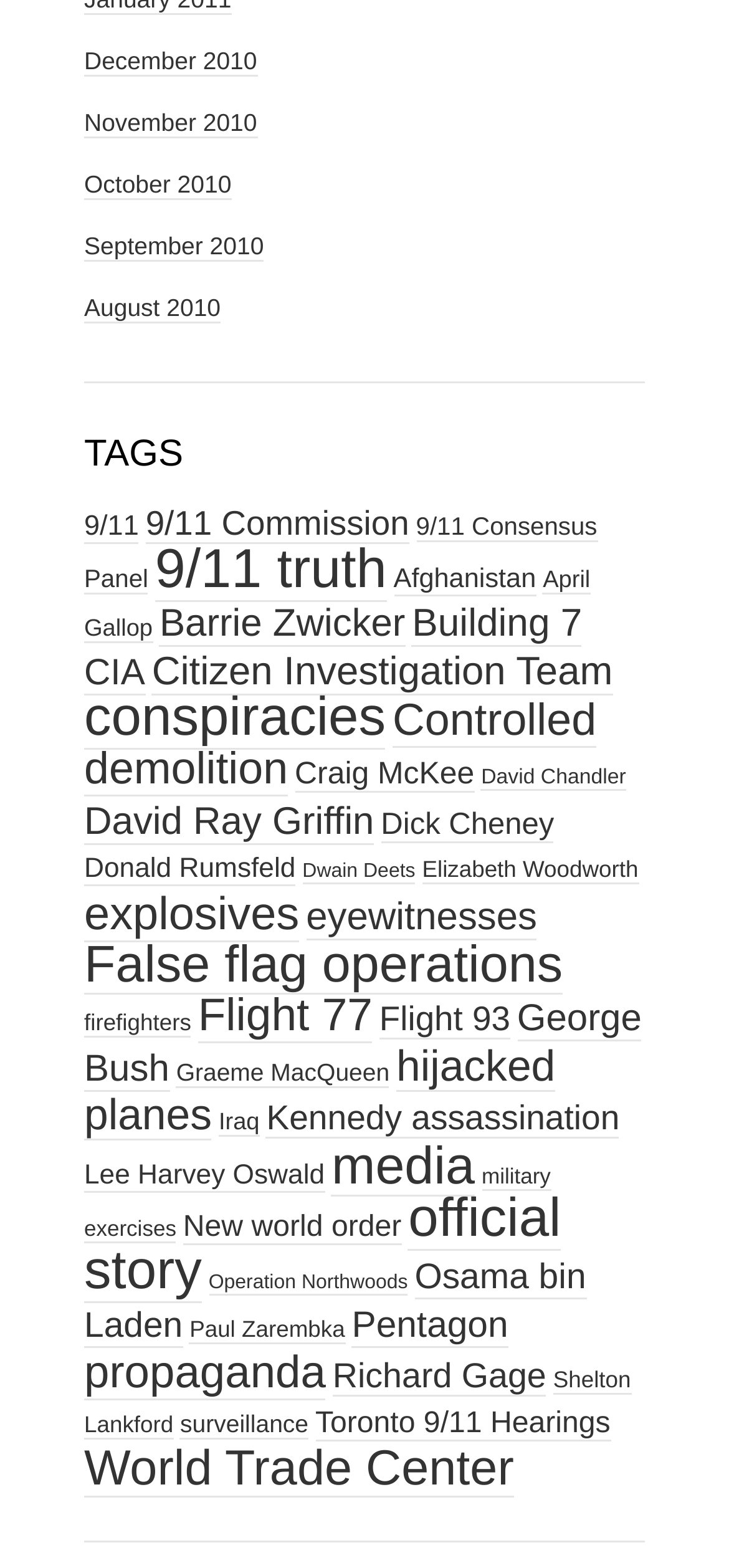Please identify the bounding box coordinates of the region to click in order to complete the given instruction: "Explore conspiracies". The coordinates should be four float numbers between 0 and 1, i.e., [left, top, right, bottom].

[0.115, 0.438, 0.529, 0.478]